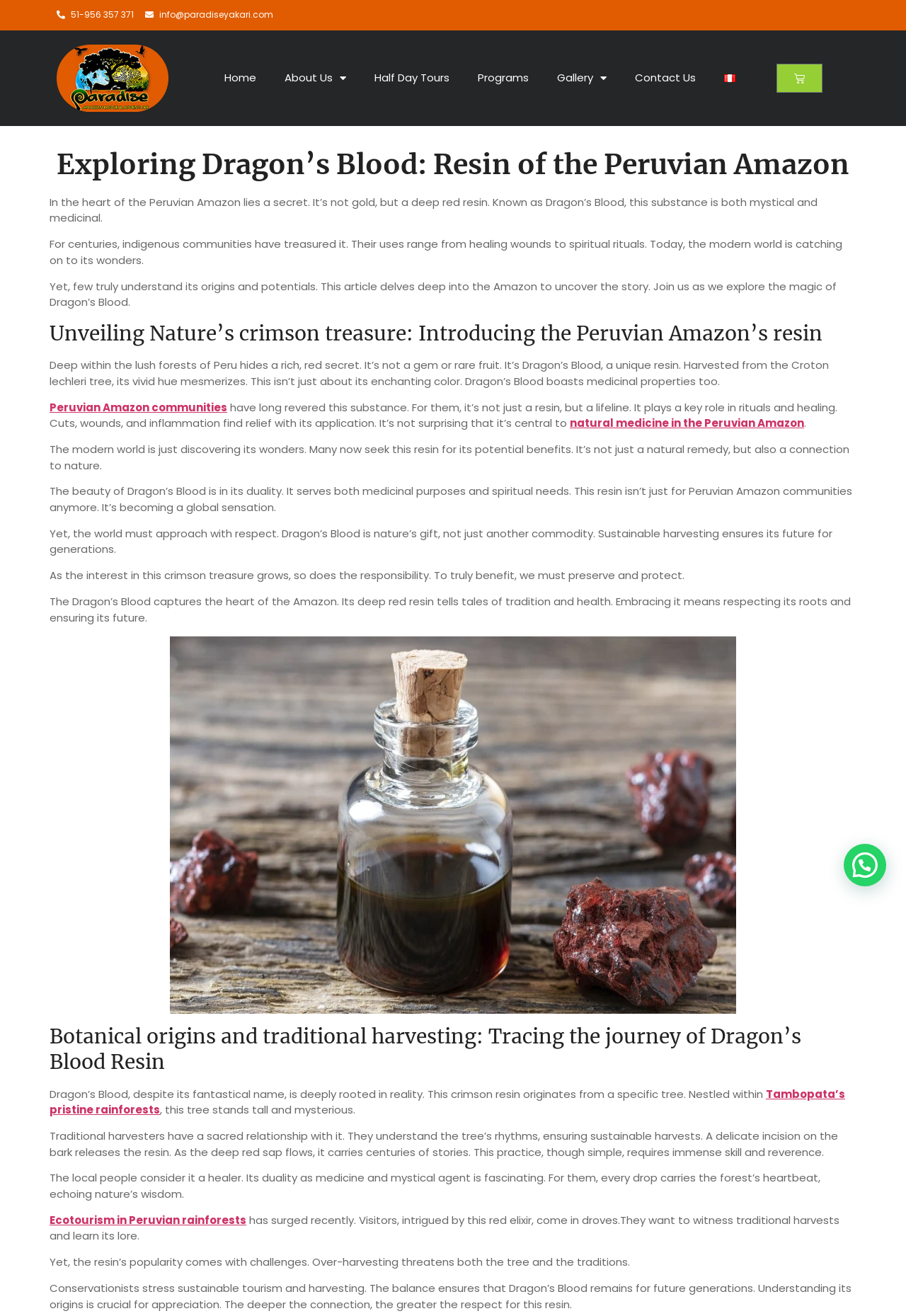What is the significance of Dragon's Blood?
Please use the image to provide a one-word or short phrase answer.

Respect for nature